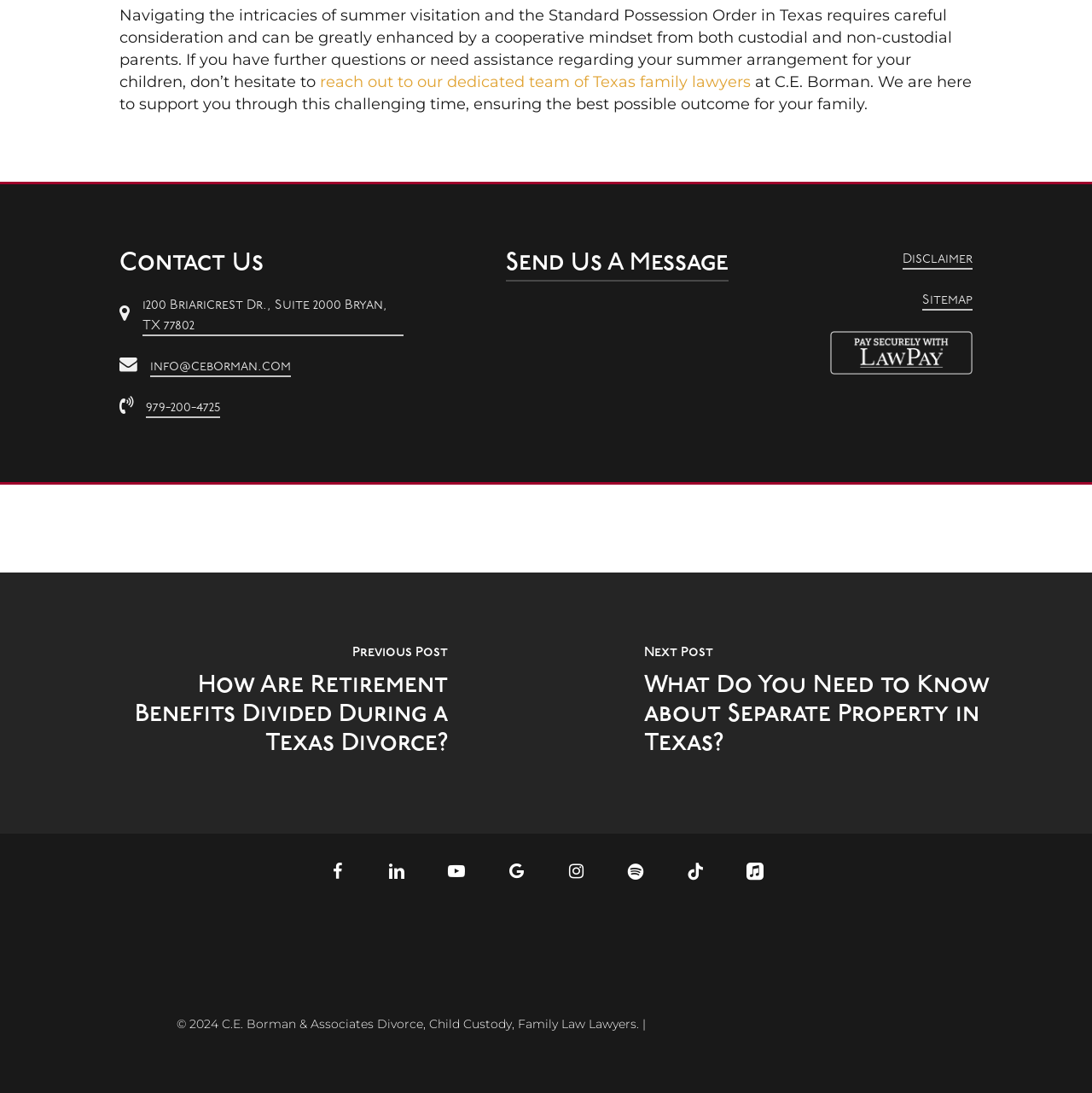Please provide the bounding box coordinates for the element that needs to be clicked to perform the following instruction: "Book at Tysons Corner". The coordinates should be given as four float numbers between 0 and 1, i.e., [left, top, right, bottom].

None